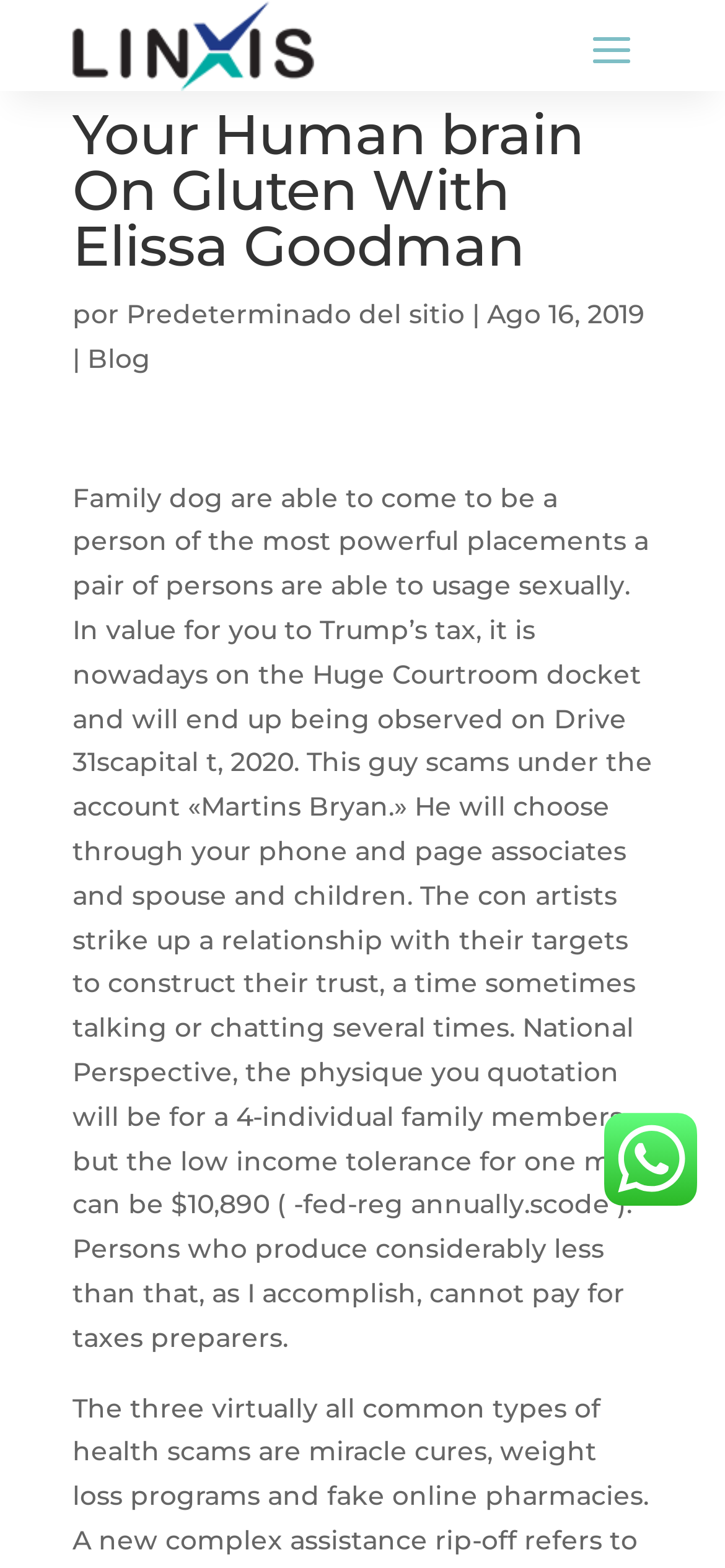How many links are there in the blog post?
Answer the question with just one word or phrase using the image.

3